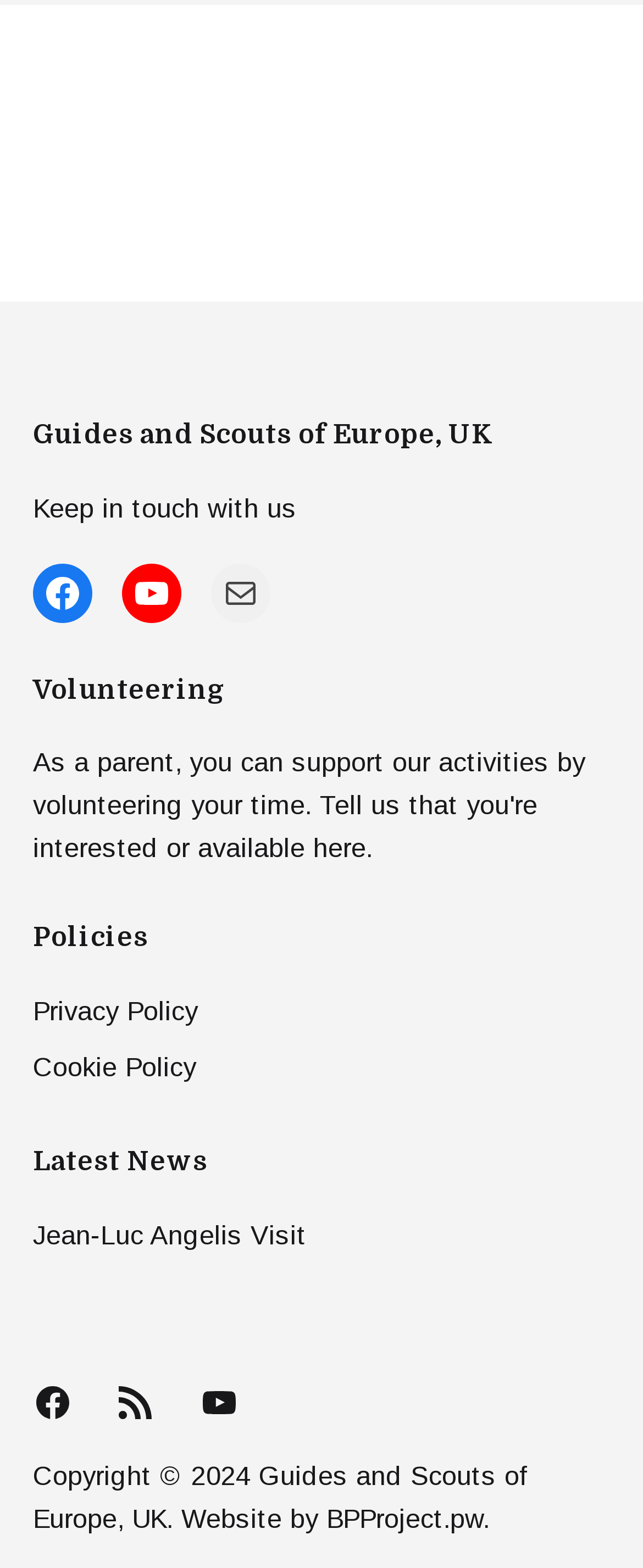What is the organization's name?
Utilize the image to construct a detailed and well-explained answer.

The organization's name can be found in the heading element at the top of the page, which reads 'Guides and Scouts of Europe, UK'.